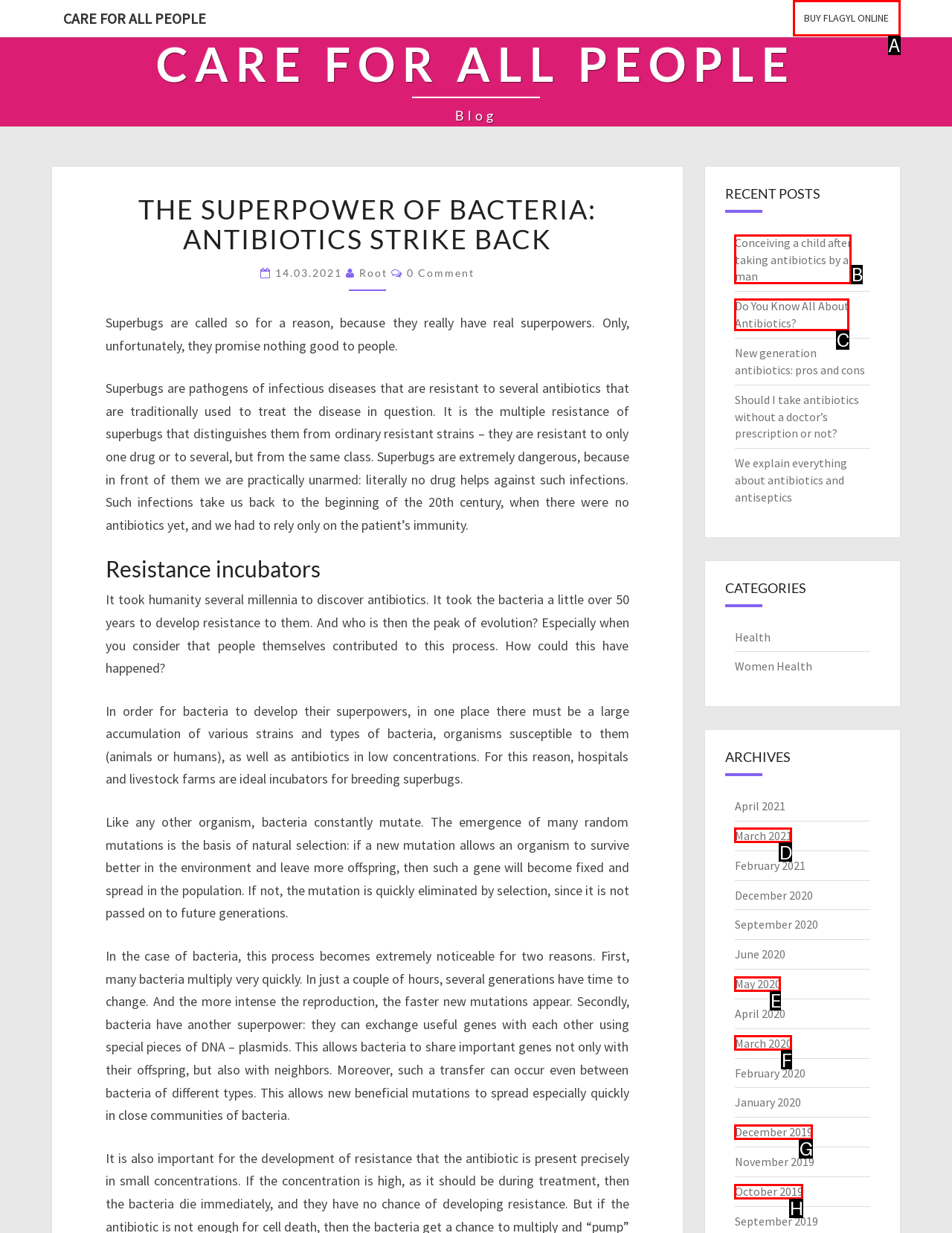From the given options, find the HTML element that fits the description: Buy Flagyl Online. Reply with the letter of the chosen element.

A